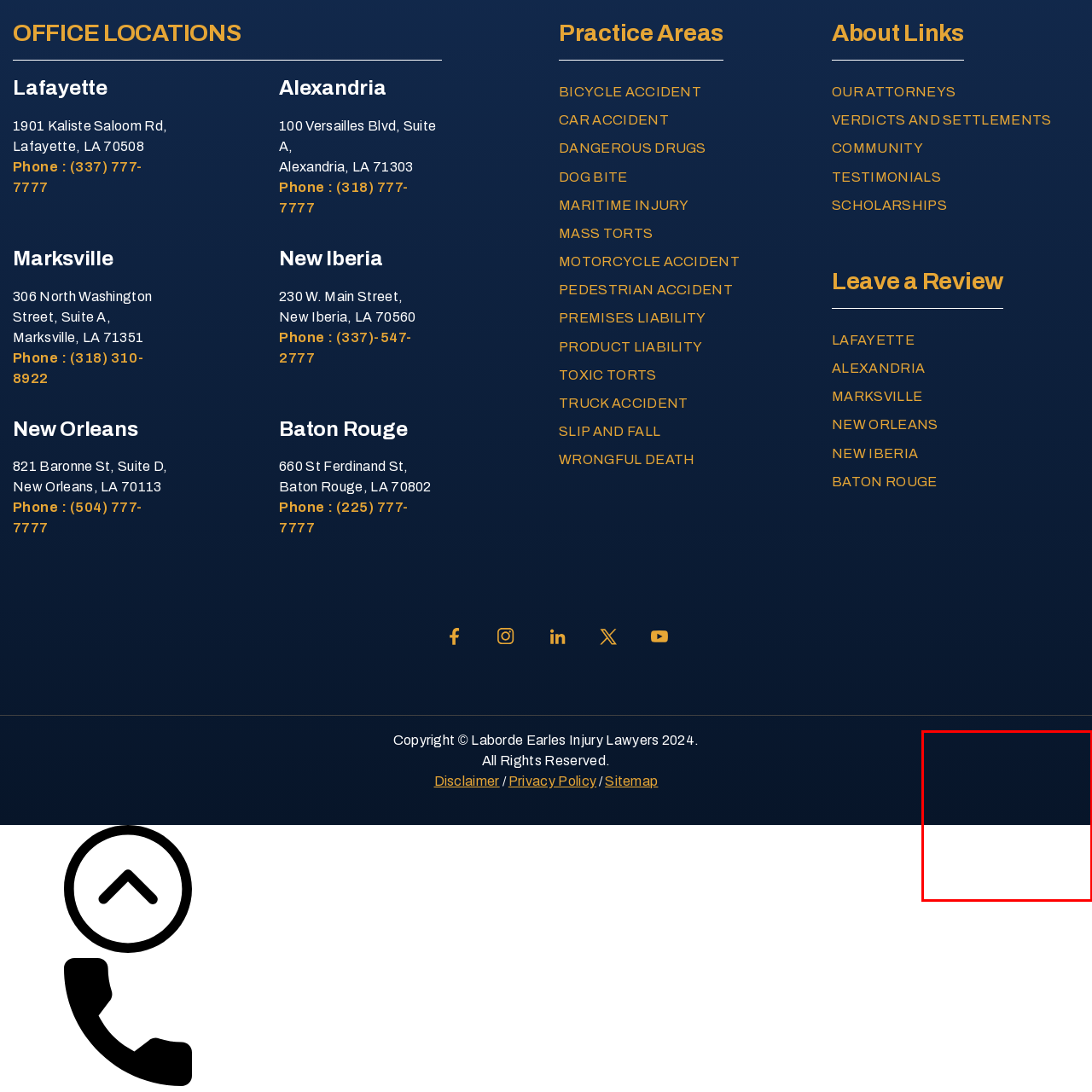What type of business is the webpage showcasing? Examine the image inside the red bounding box and answer concisely with one word or a short phrase.

Law firm